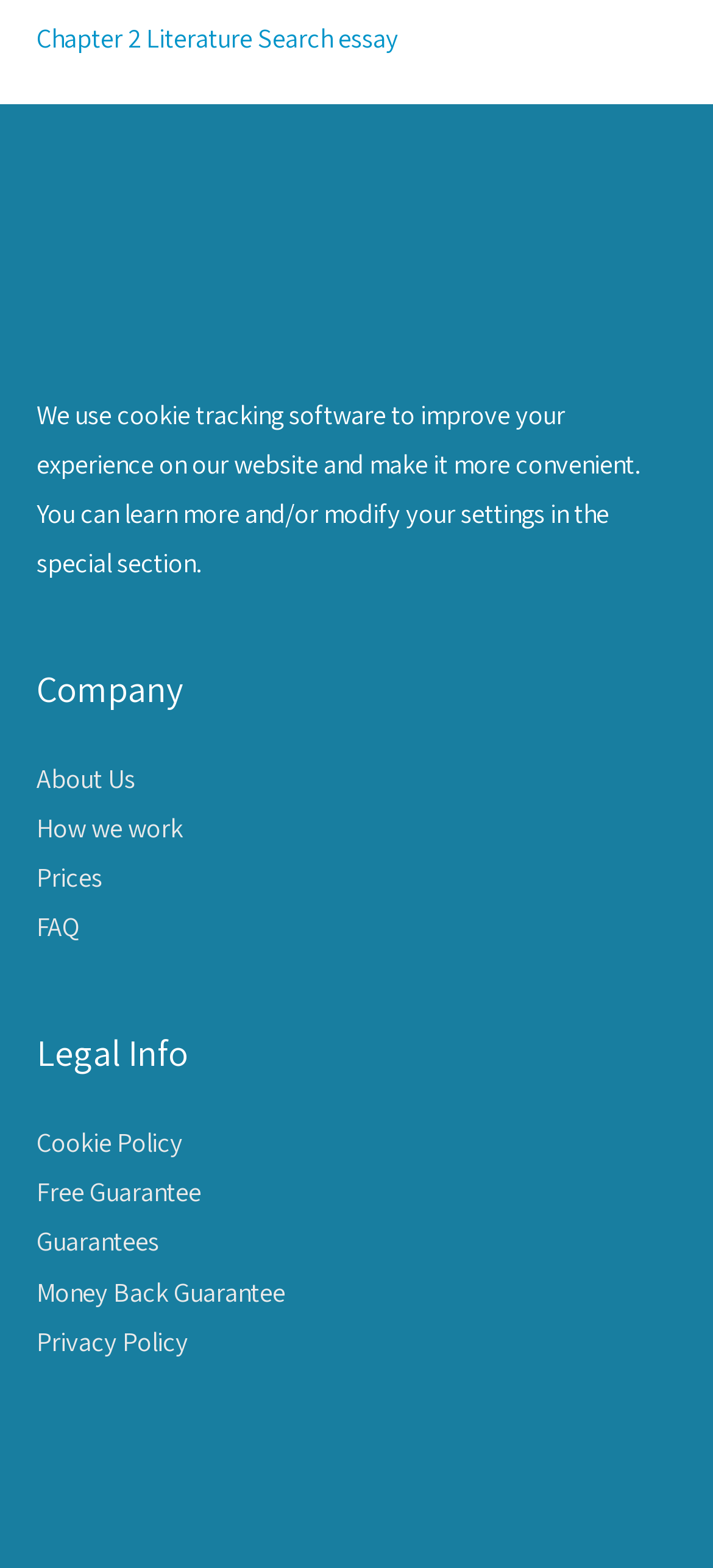Identify the bounding box coordinates of the region that needs to be clicked to carry out this instruction: "Read the Cookie Policy". Provide these coordinates as four float numbers ranging from 0 to 1, i.e., [left, top, right, bottom].

[0.051, 0.717, 0.256, 0.74]